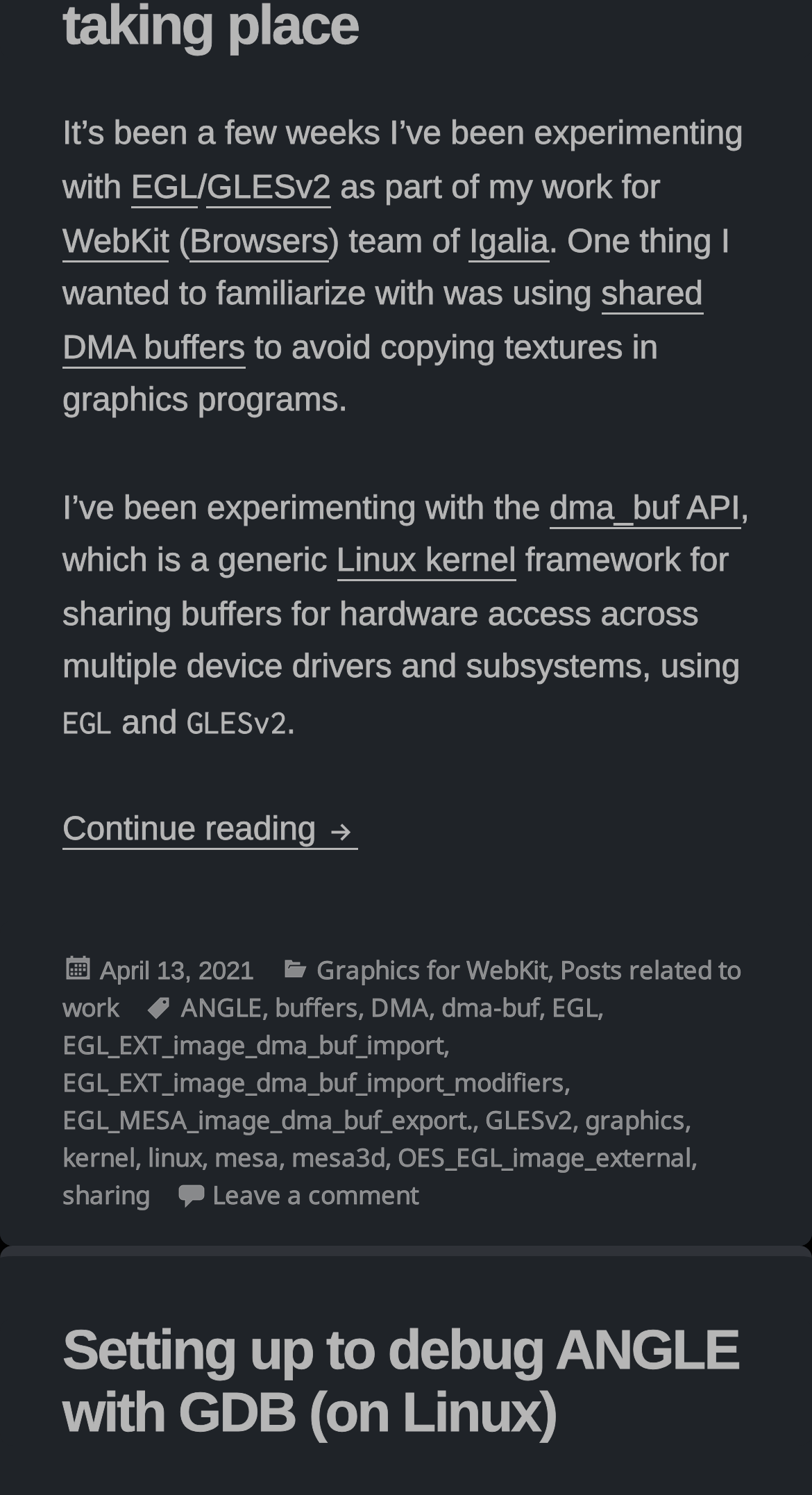Please identify the bounding box coordinates of the area that needs to be clicked to fulfill the following instruction: "Check the tags related to the post."

[0.223, 0.661, 0.29, 0.685]